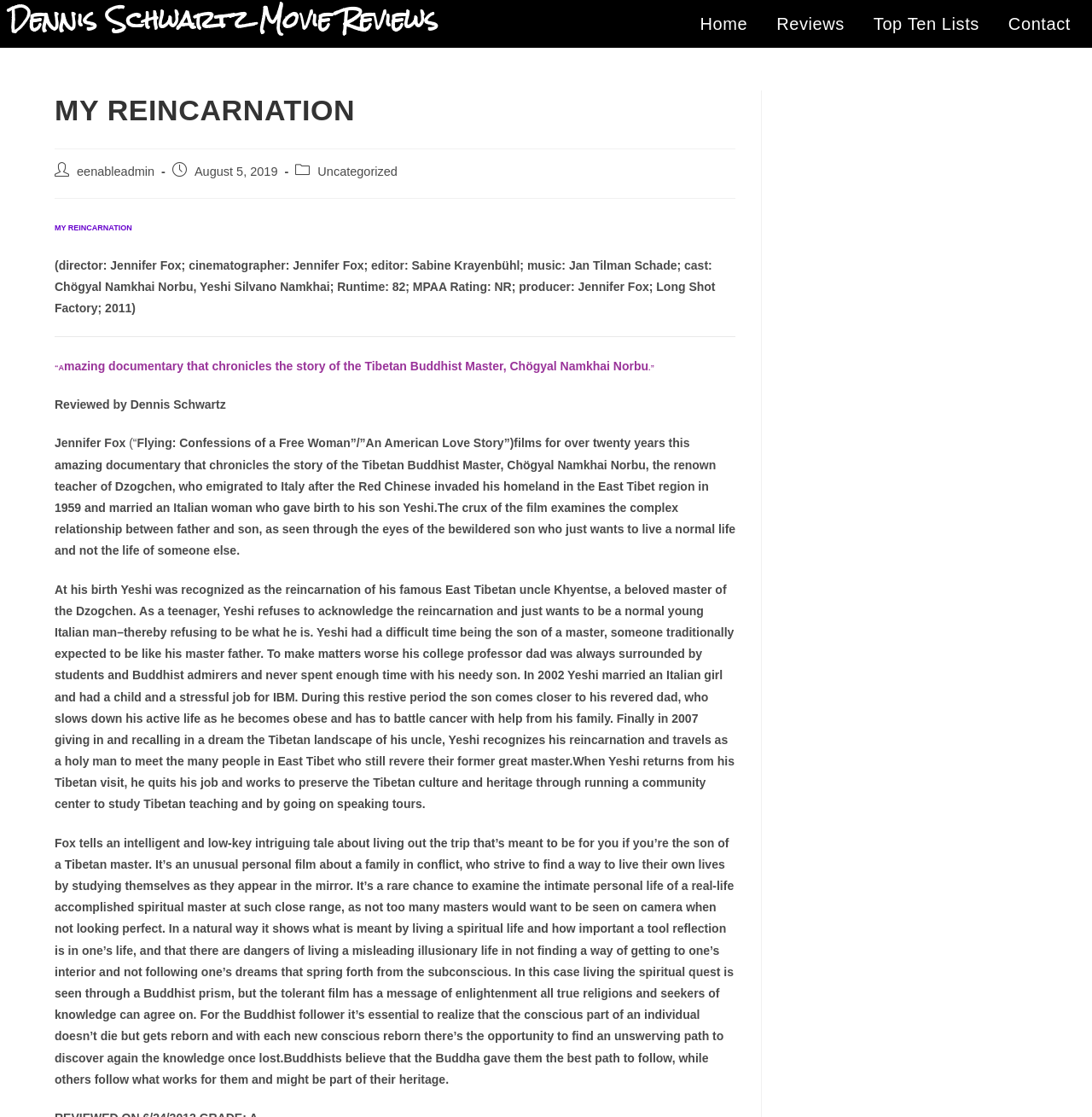What is the name of the movie being reviewed? Observe the screenshot and provide a one-word or short phrase answer.

MY REINCARNATION